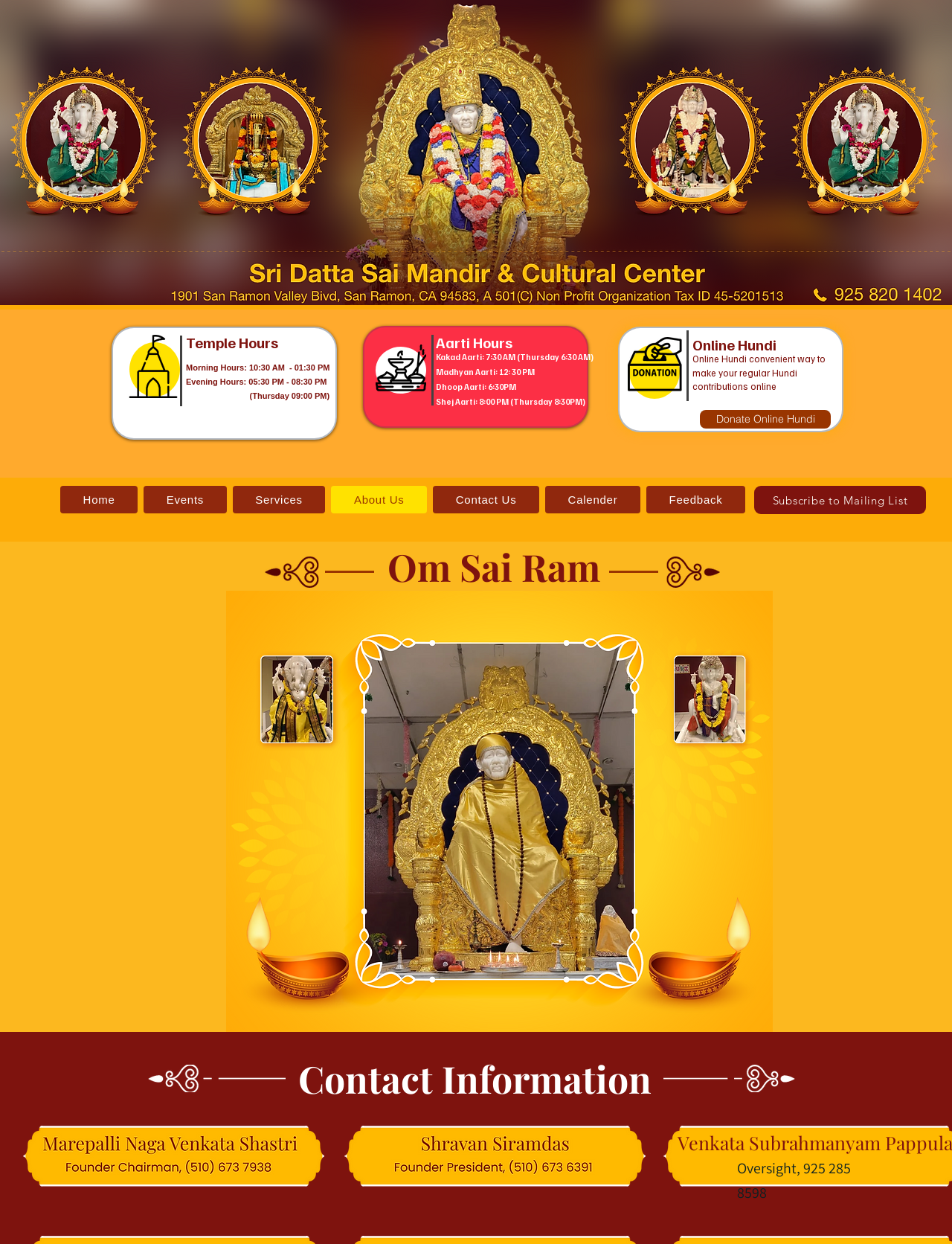Predict the bounding box of the UI element based on this description: "About Us".

[0.348, 0.391, 0.449, 0.413]